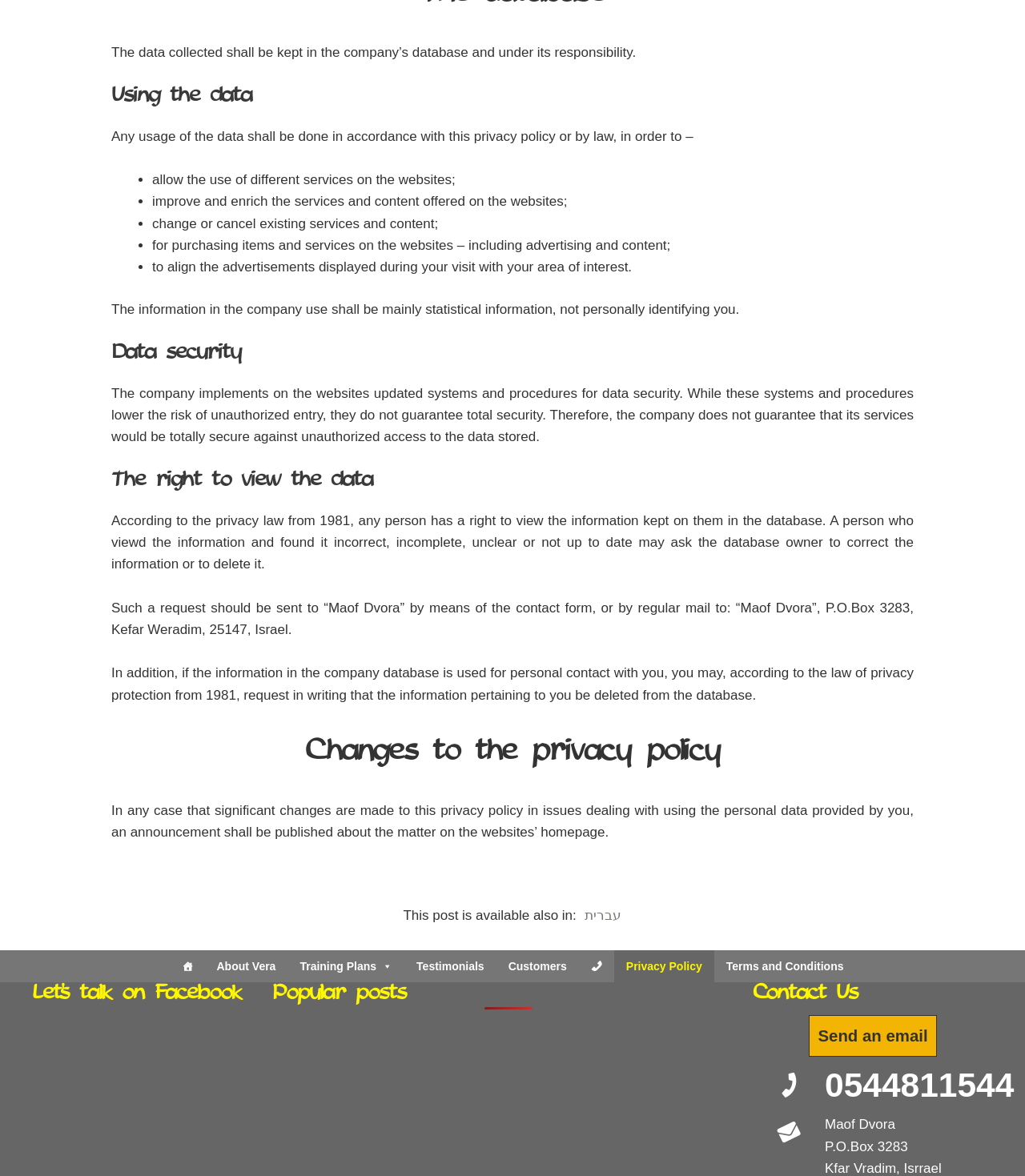What is the purpose of collecting data?
Answer with a single word or phrase by referring to the visual content.

To improve services